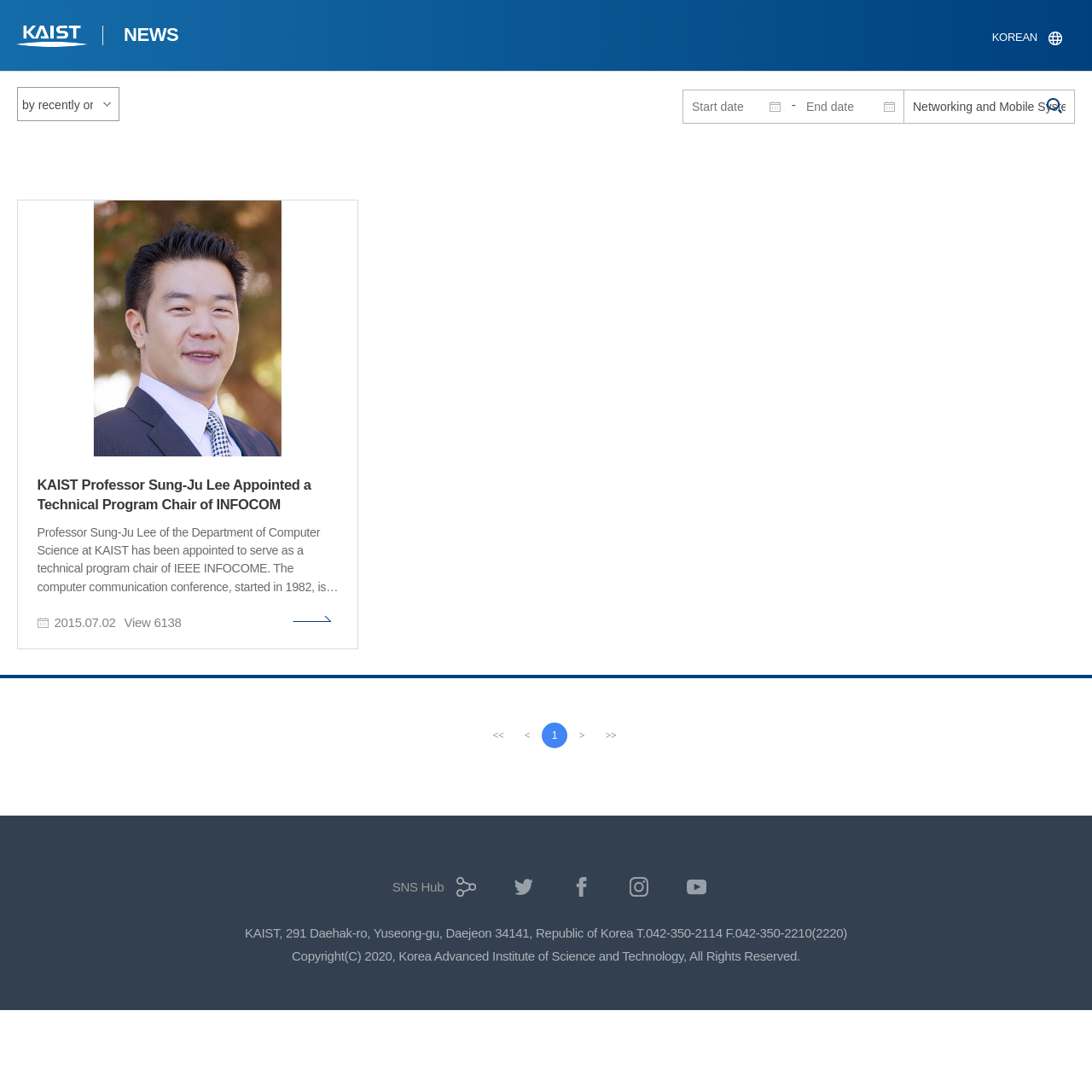Please determine the bounding box coordinates for the UI element described as: "KAIST".

[0.0, 0.0, 0.098, 0.07]